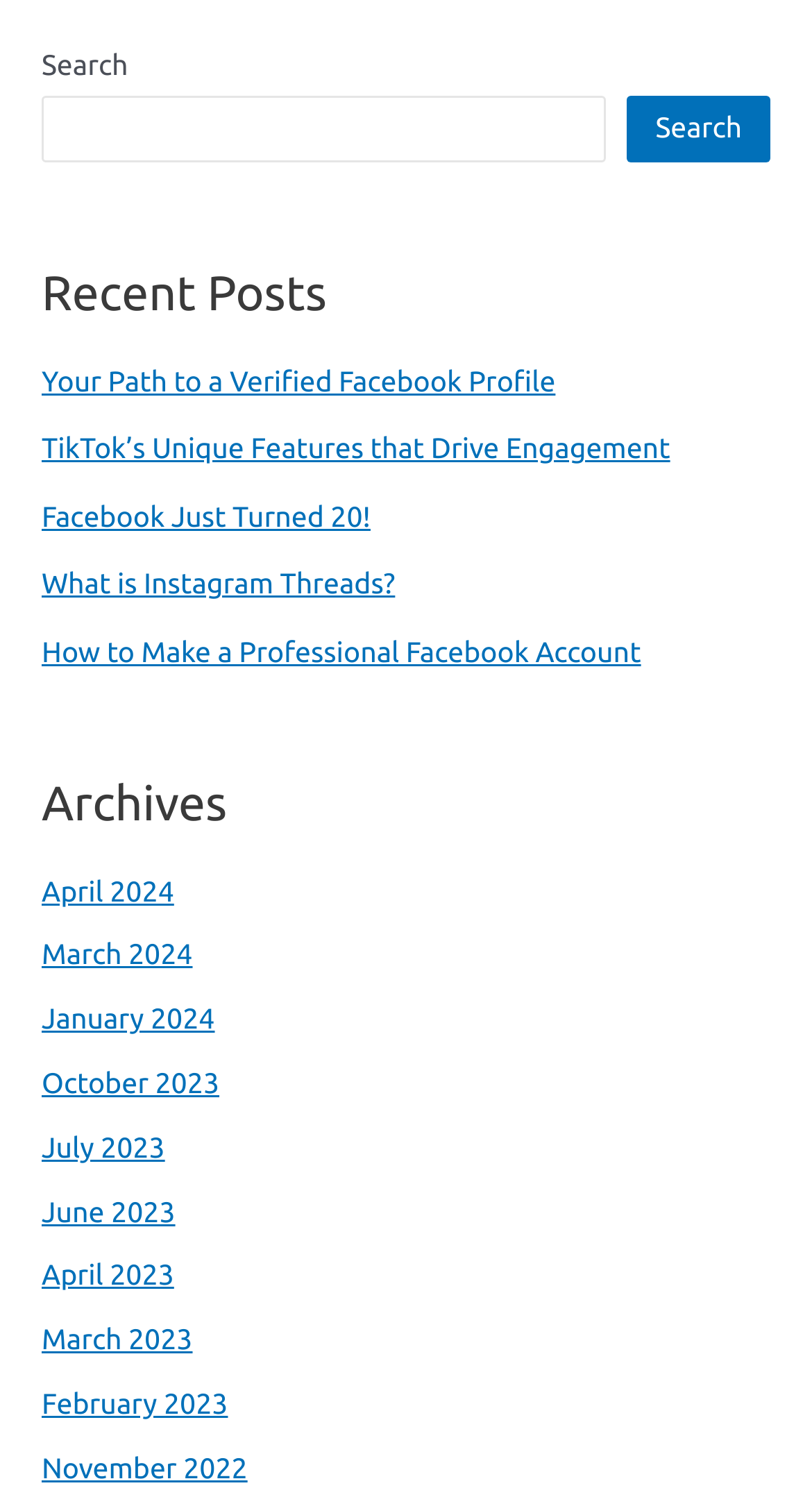Please mark the clickable region by giving the bounding box coordinates needed to complete this instruction: "view archives from April 2024".

[0.051, 0.587, 0.214, 0.61]